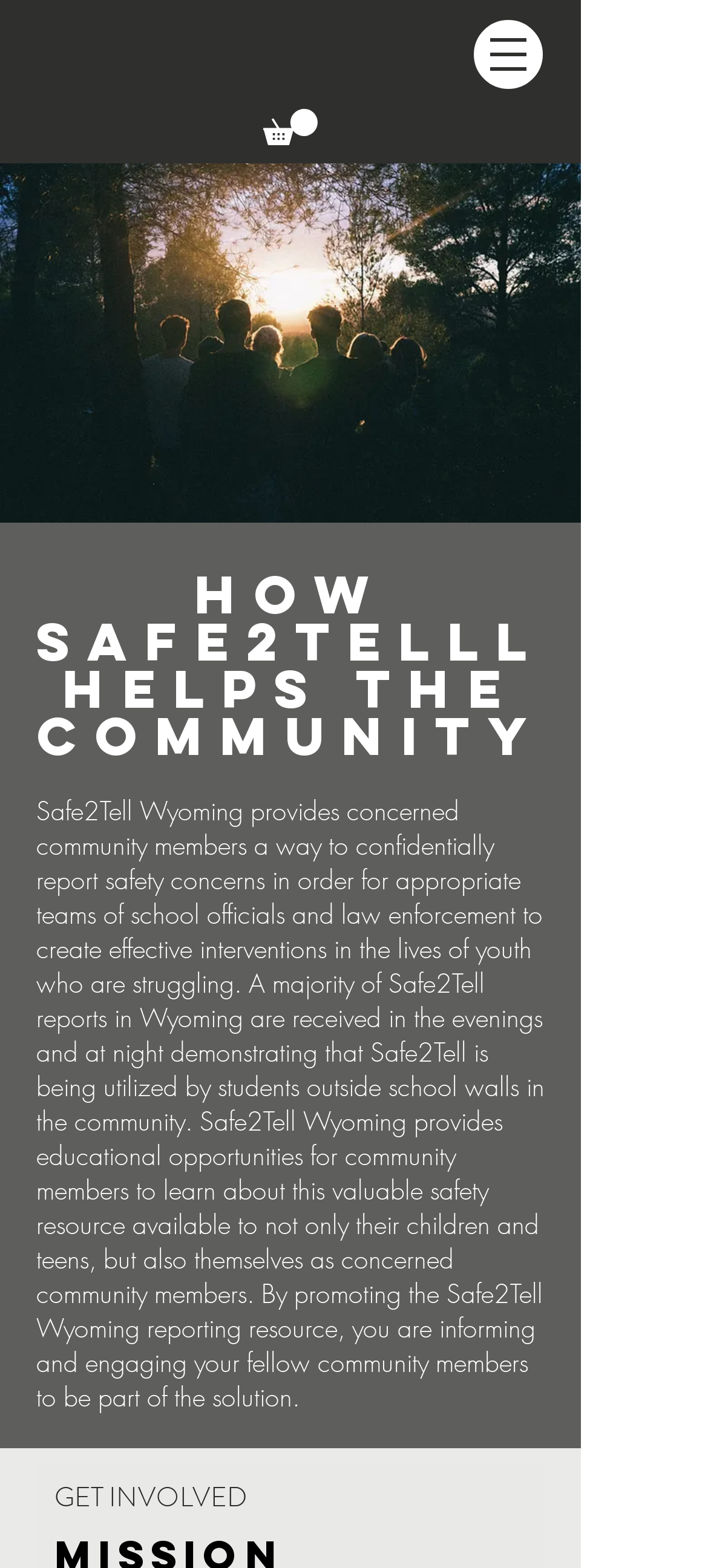Please answer the following question using a single word or phrase: 
What is the purpose of Safe2Tell Wyoming?

Report safety concerns